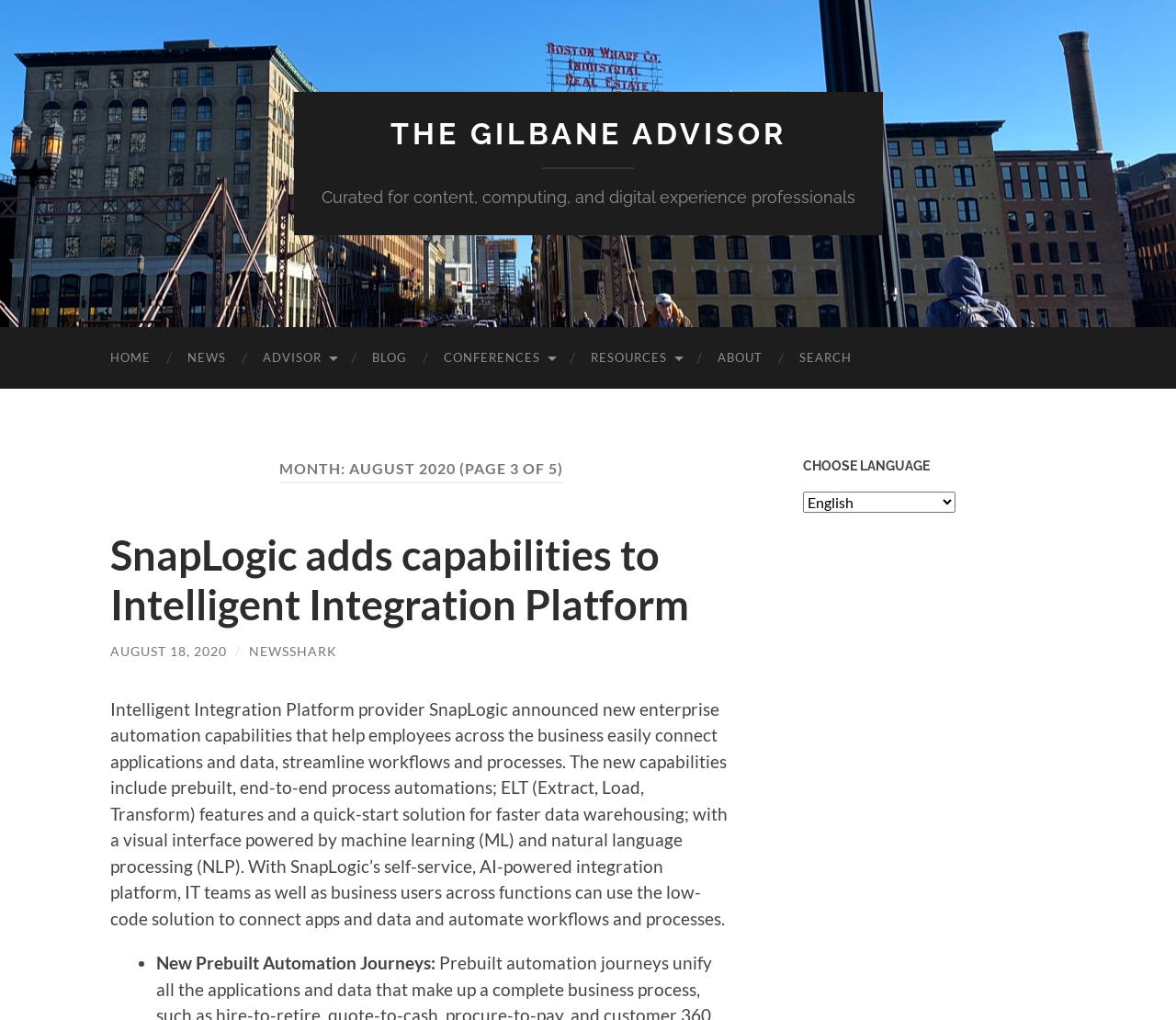Extract the bounding box coordinates for the UI element described by the text: "Blog". The coordinates should be in the form of [left, top, right, bottom] with values between 0 and 1.

[0.301, 0.321, 0.362, 0.381]